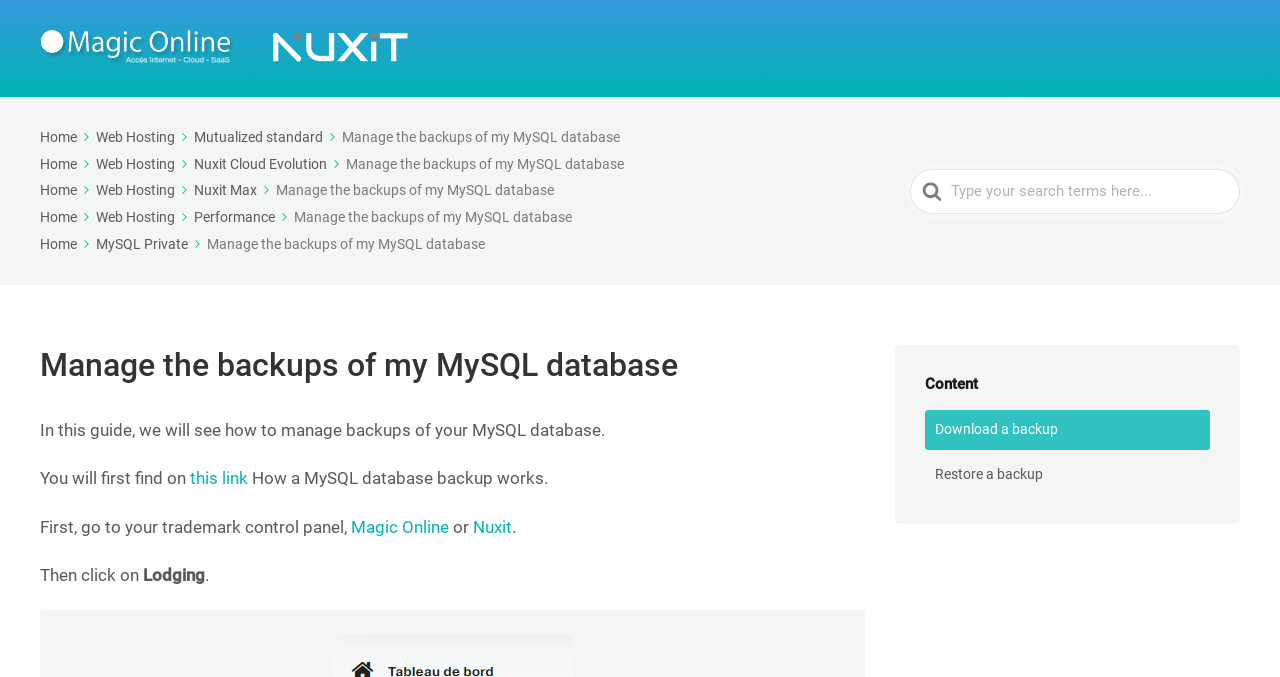What is the purpose of this webpage?
Based on the screenshot, answer the question with a single word or phrase.

Managing MySQL database backups